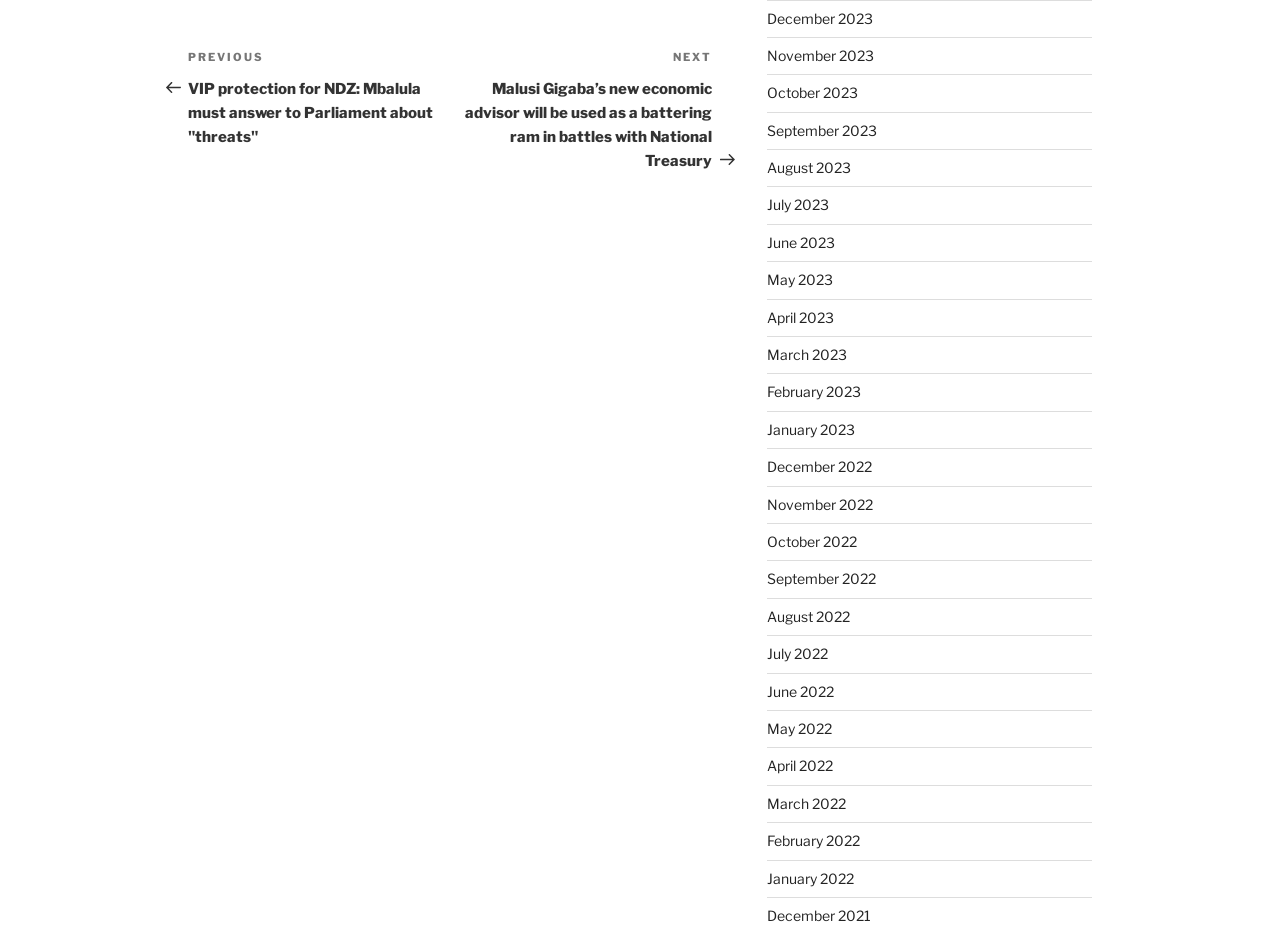How many posts are there in the navigation section?
Provide a fully detailed and comprehensive answer to the question.

I counted the number of posts in the navigation section of the webpage and found that there are two posts: 'Previous Post' and 'Next Post'.